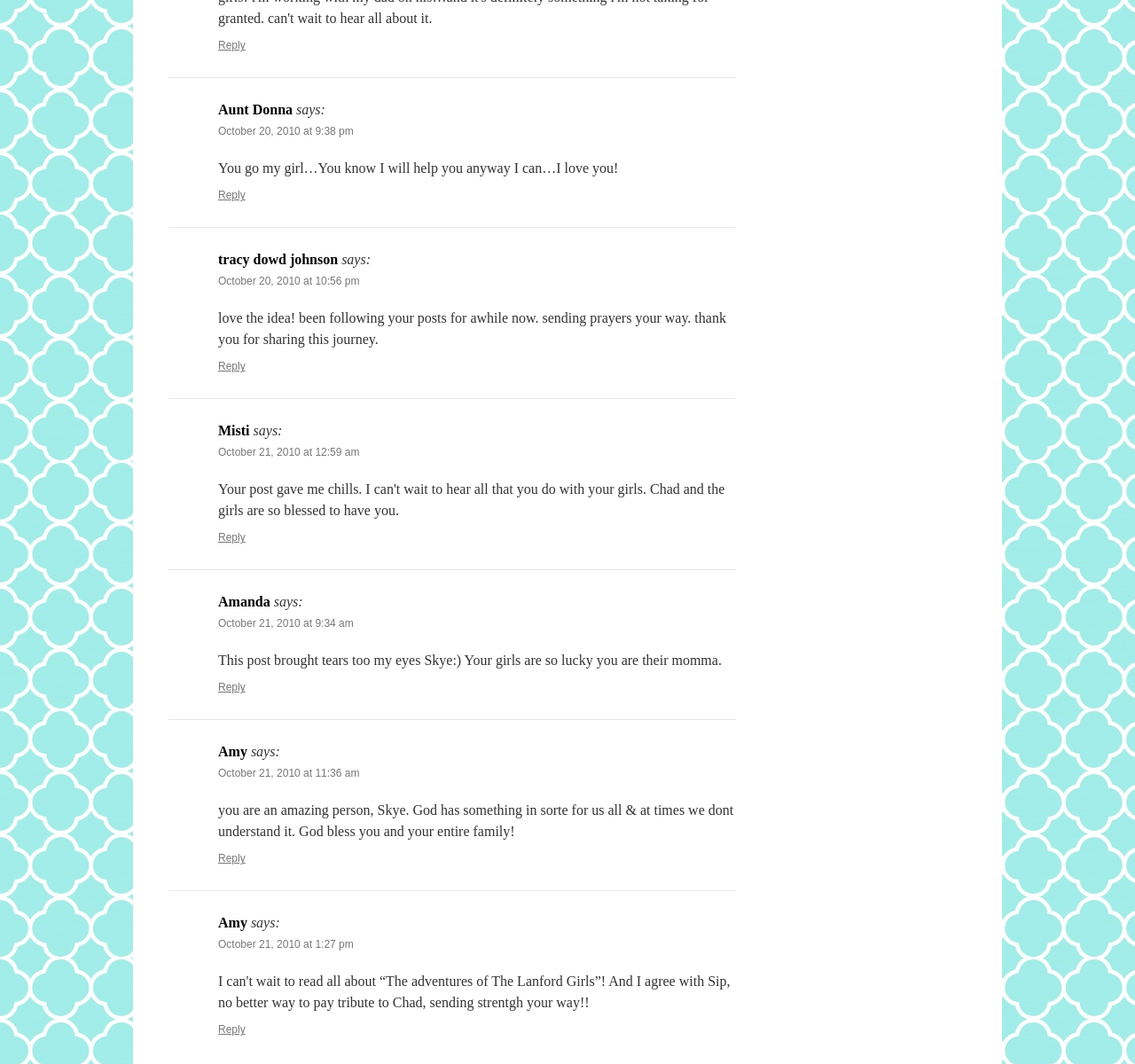Please identify the bounding box coordinates of the clickable region that I should interact with to perform the following instruction: "Respond to Amanda". The coordinates should be expressed as four float numbers between 0 and 1, i.e., [left, top, right, bottom].

[0.192, 0.64, 0.216, 0.652]